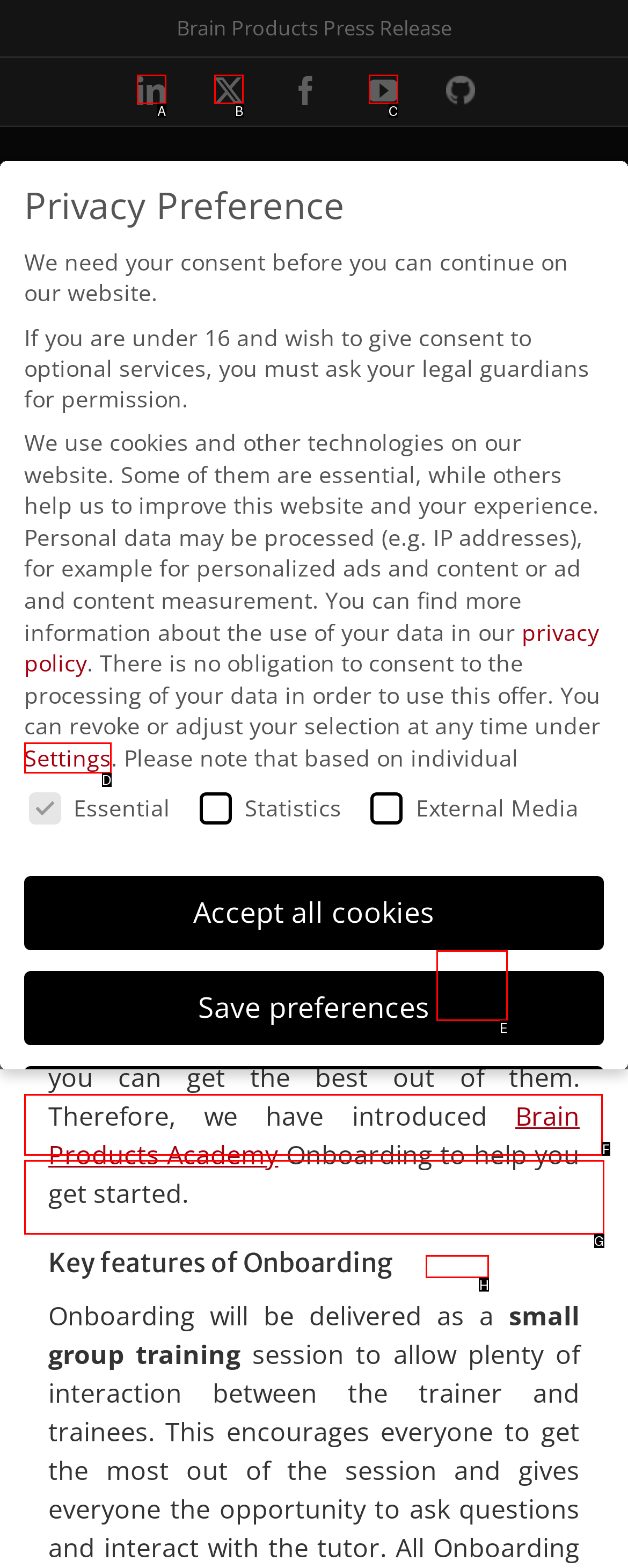Choose the letter of the option you need to click to Scroll to the top. Answer with the letter only.

E